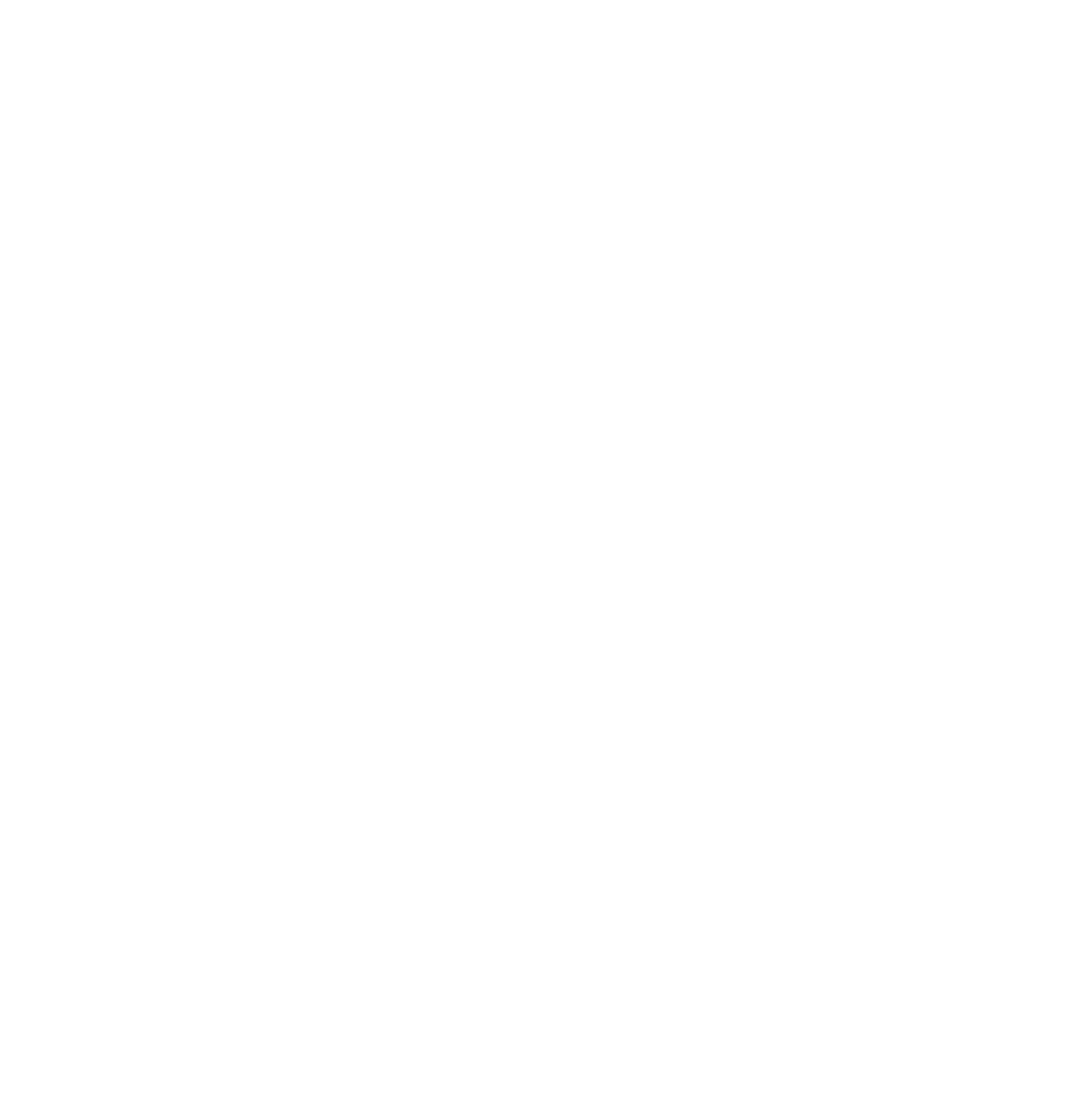Answer this question using a single word or a brief phrase:
What is the name of the university where Kat is a PT lecturer?

University of Greenwich